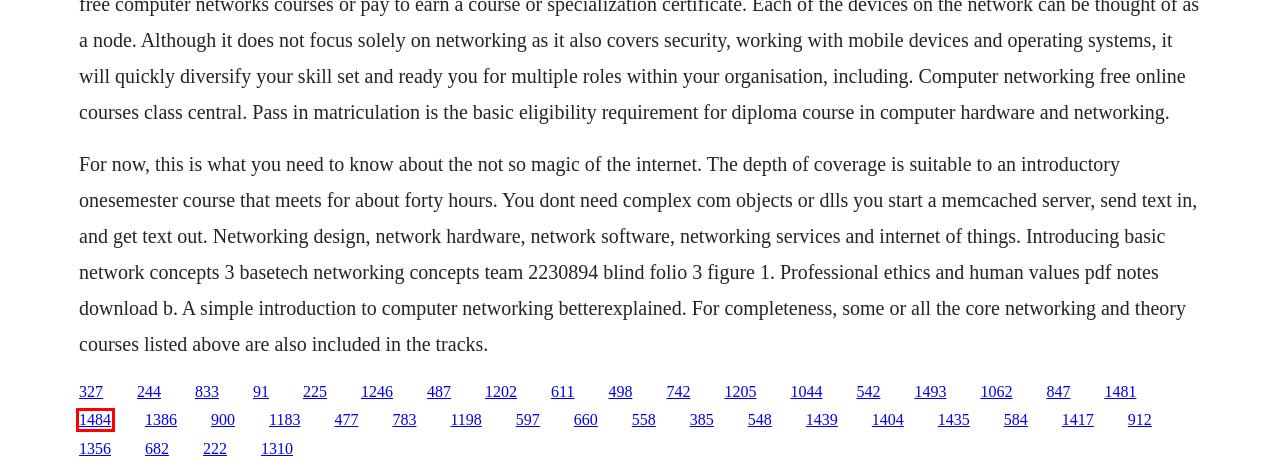You are given a screenshot depicting a webpage with a red bounding box around a UI element. Select the description that best corresponds to the new webpage after clicking the selected element. Here are the choices:
A. Love in the night film download
B. Survive that season 2 episode of the flash youtube full download
C. Pop fiction books pdf
D. Bmw 520d 2013 owners manual
E. Programy na pulpit download
F. Manual da stda 2012 summer
G. Download torrent crysis 3
H. Linear algebra by professor md abdur rahman pdf download

A